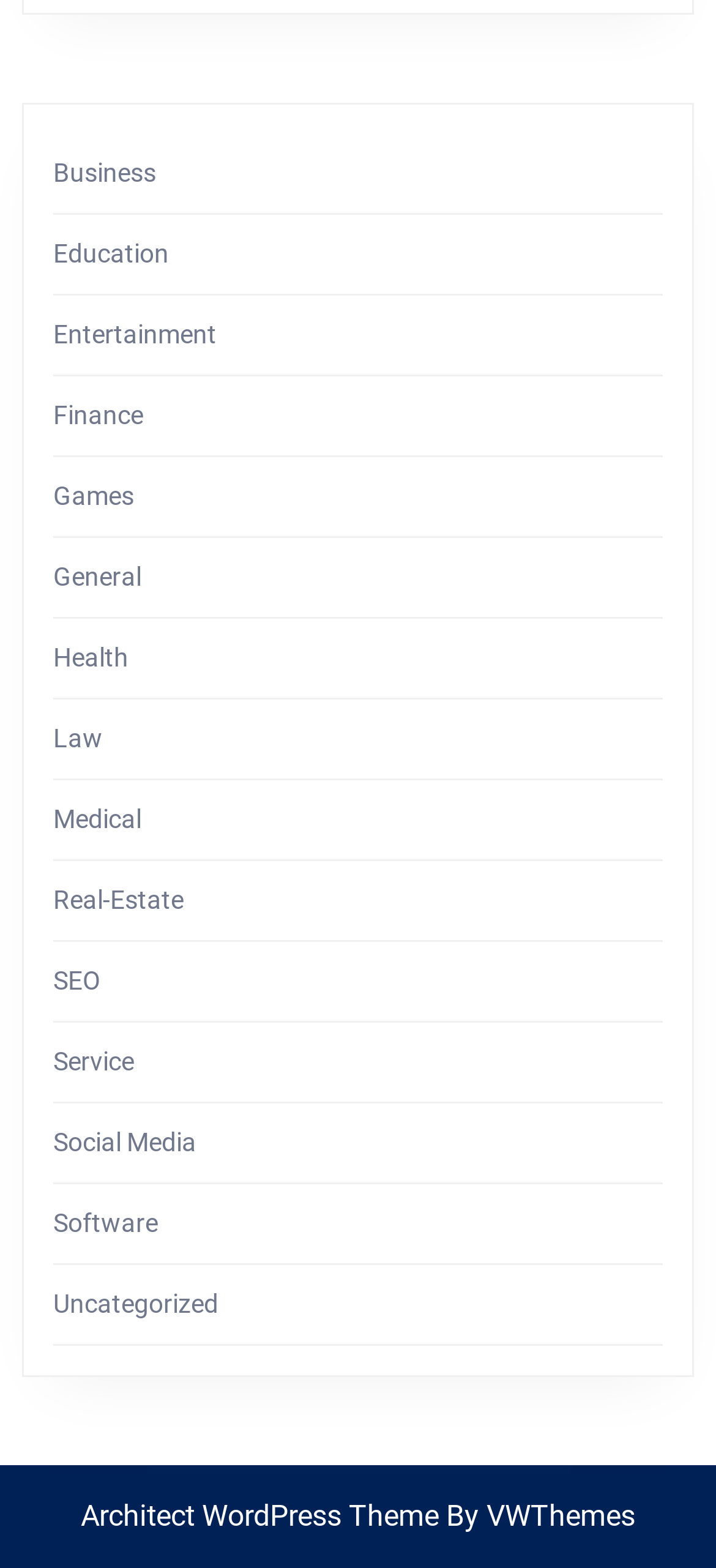Based on the element description: "e23", identify the UI element and provide its bounding box coordinates. Use four float numbers between 0 and 1, [left, top, right, bottom].

None